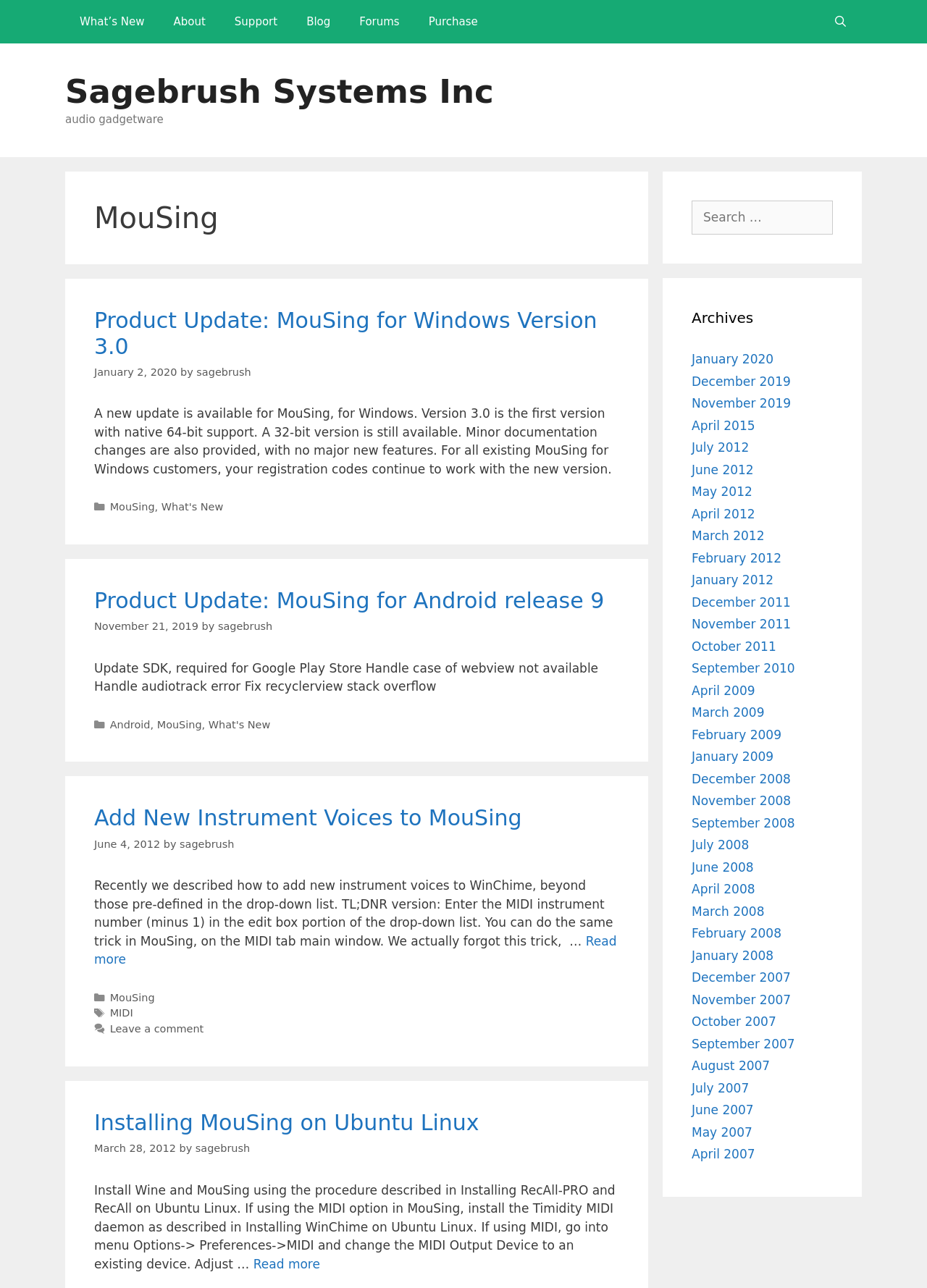Find the bounding box coordinates of the UI element according to this description: "Installing MouSing on Ubuntu Linux".

[0.102, 0.862, 0.517, 0.881]